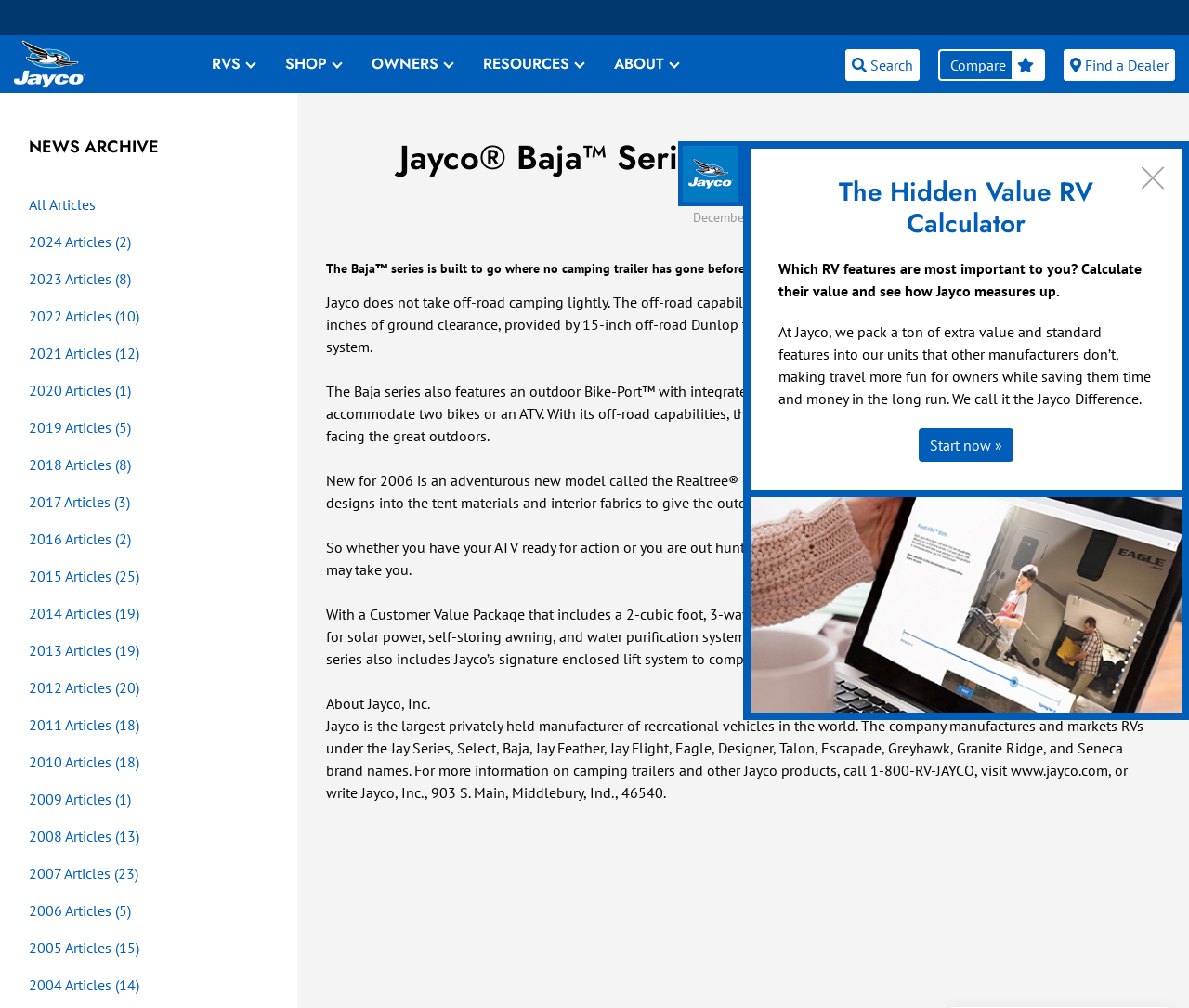Please identify the bounding box coordinates of the area I need to click to accomplish the following instruction: "Compare RVs using the compare button".

[0.789, 0.049, 0.879, 0.08]